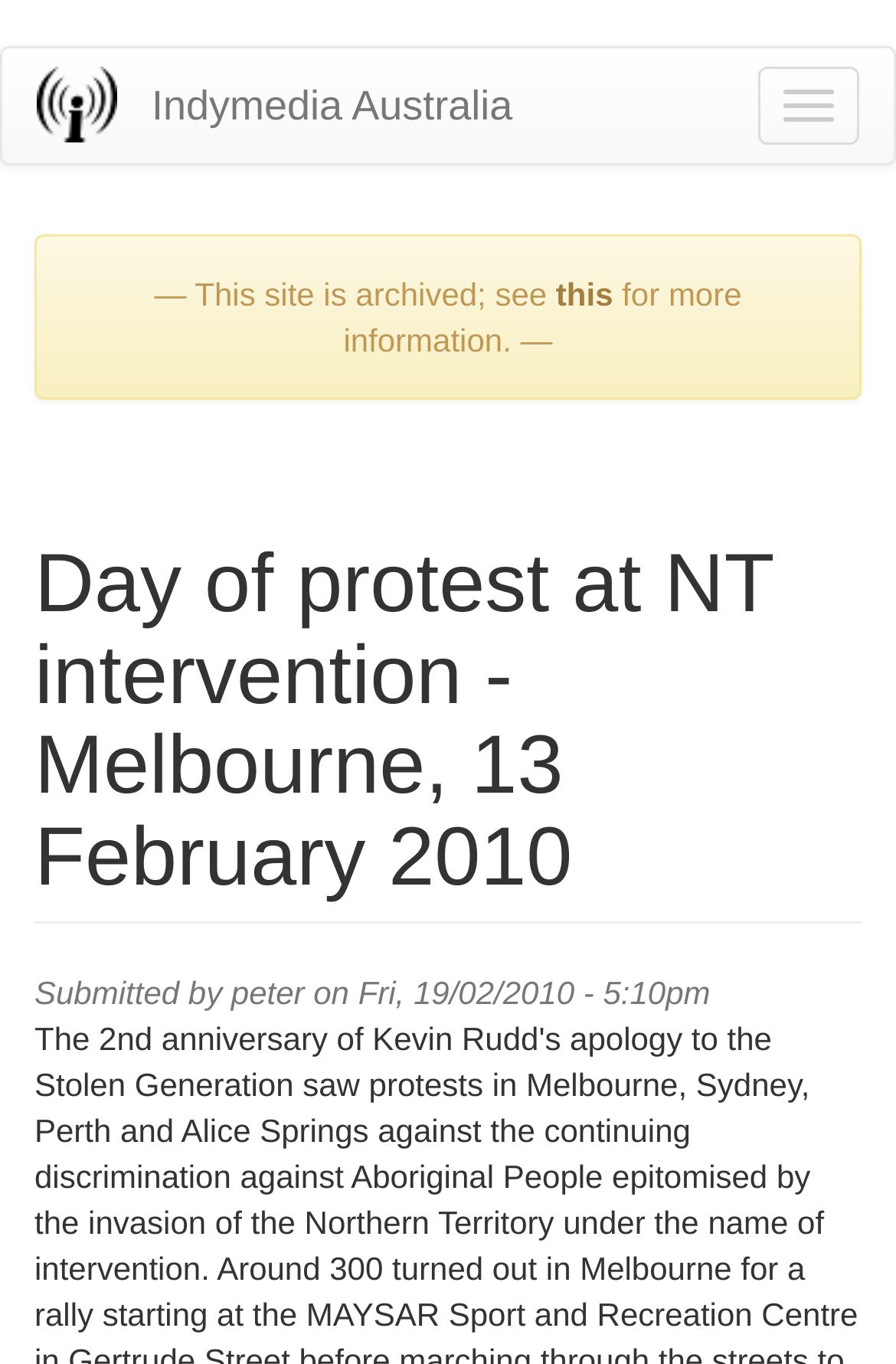What is the date of the submission?
Using the image as a reference, answer the question with a short word or phrase.

Fri, 19/02/2010